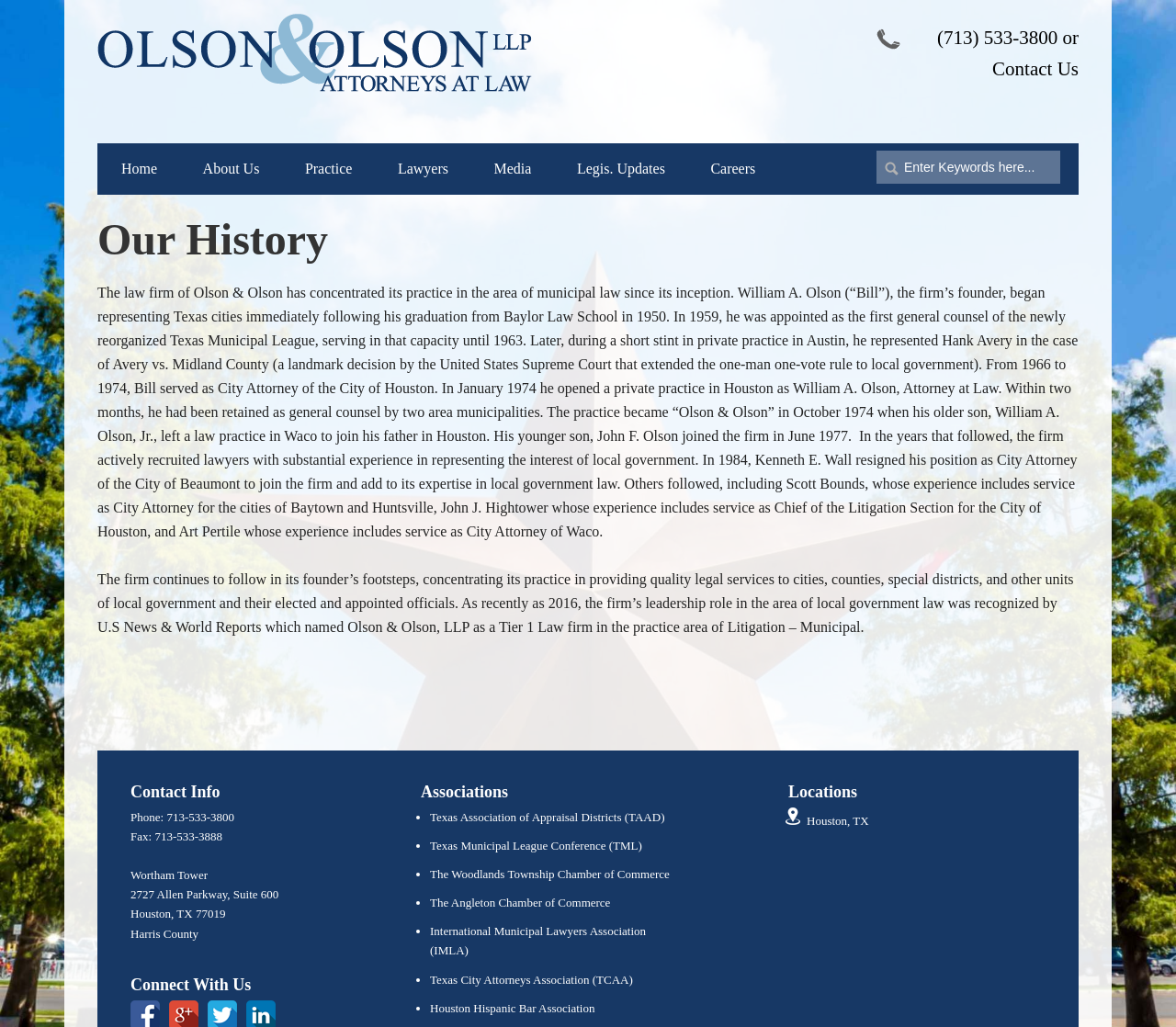Can you give a comprehensive explanation to the question given the content of the image?
What is the address of the law firm?

I found the answer by looking at the contact information section of the webpage, where it lists the address as 2727 Allen Parkway, Suite 600, Houston, TX 77019.